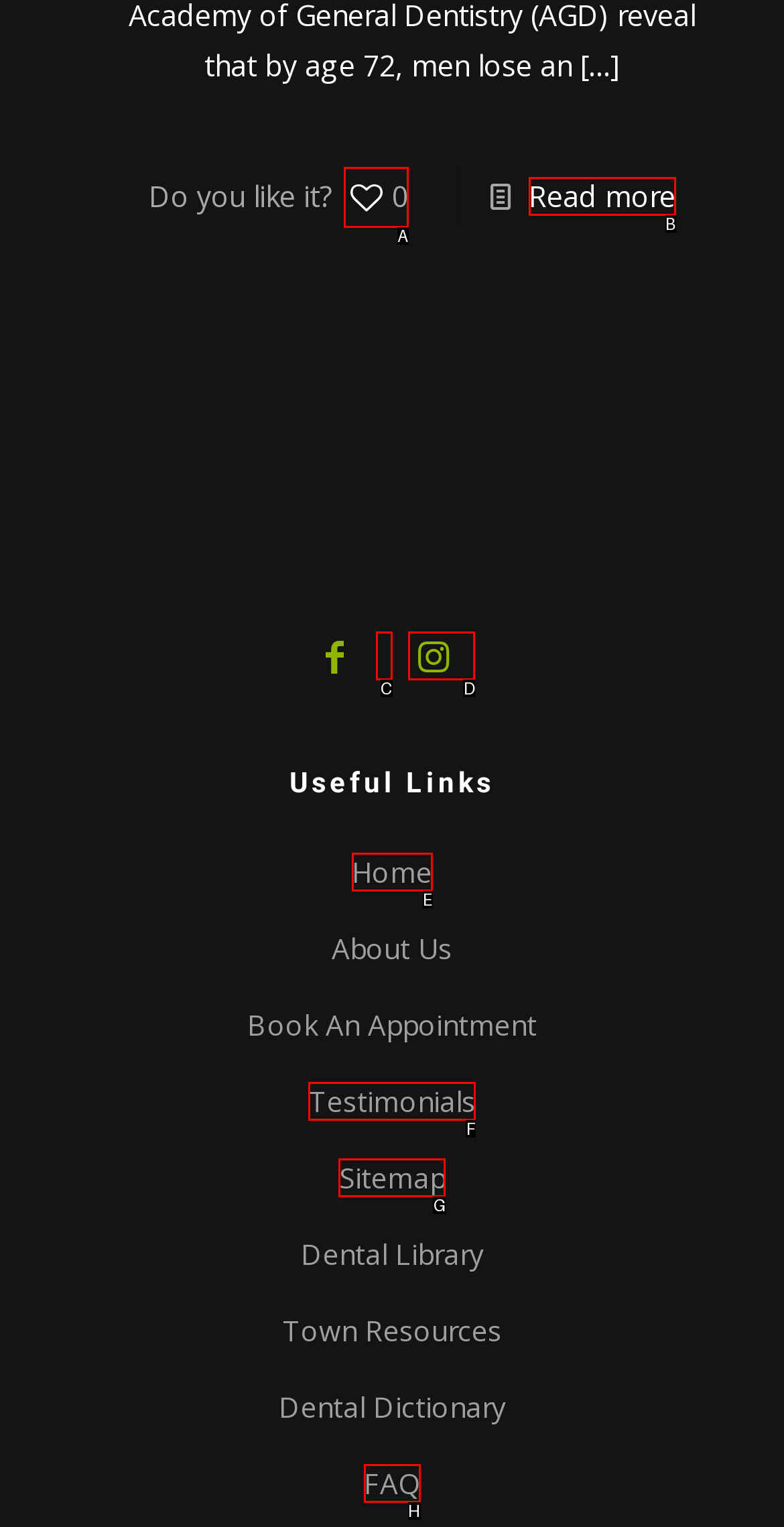Identify the UI element described as: Home
Answer with the option's letter directly.

E